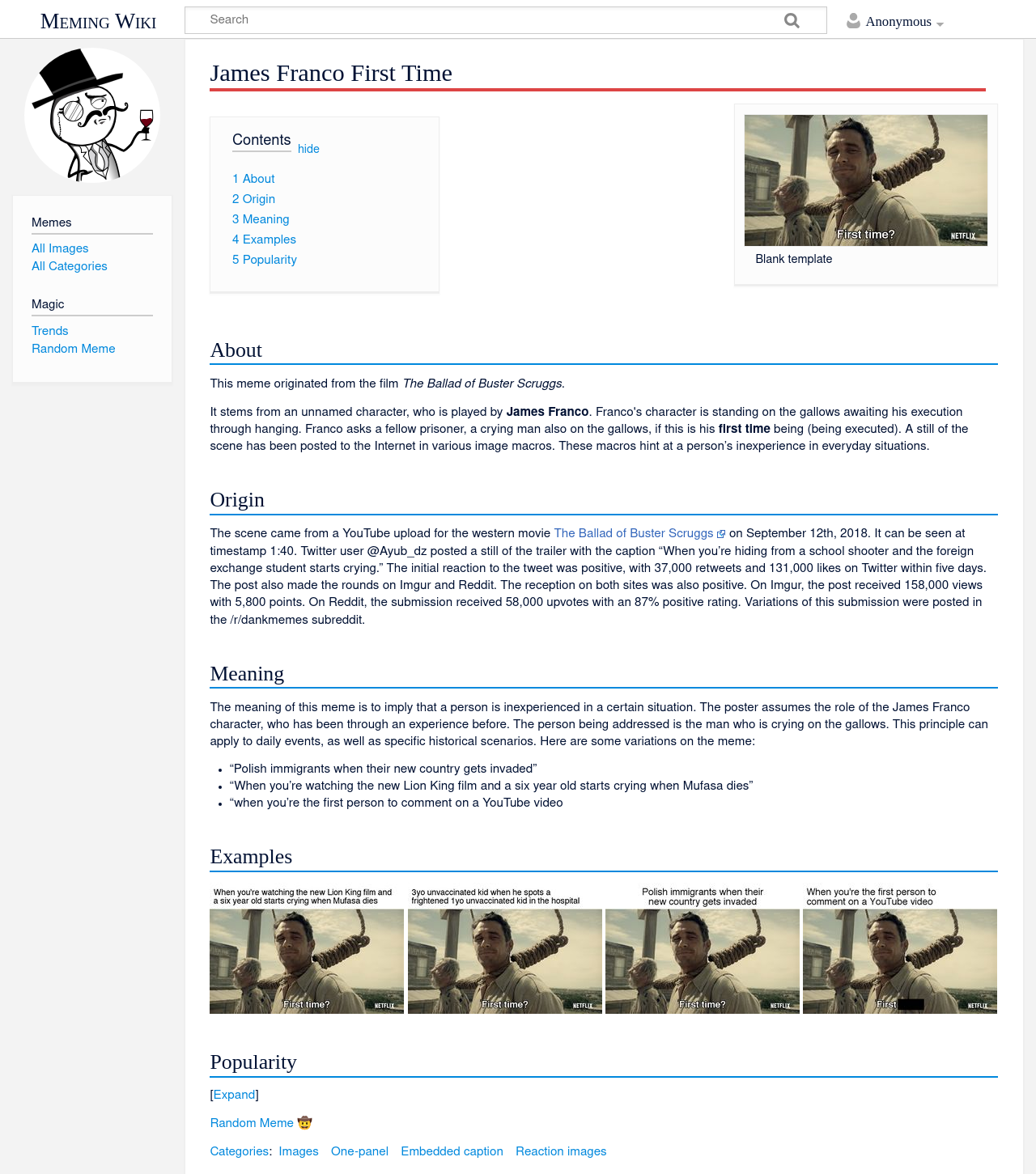Specify the bounding box coordinates (top-left x, top-left y, bottom-right x, bottom-right y) of the UI element in the screenshot that matches this description: Blog

None